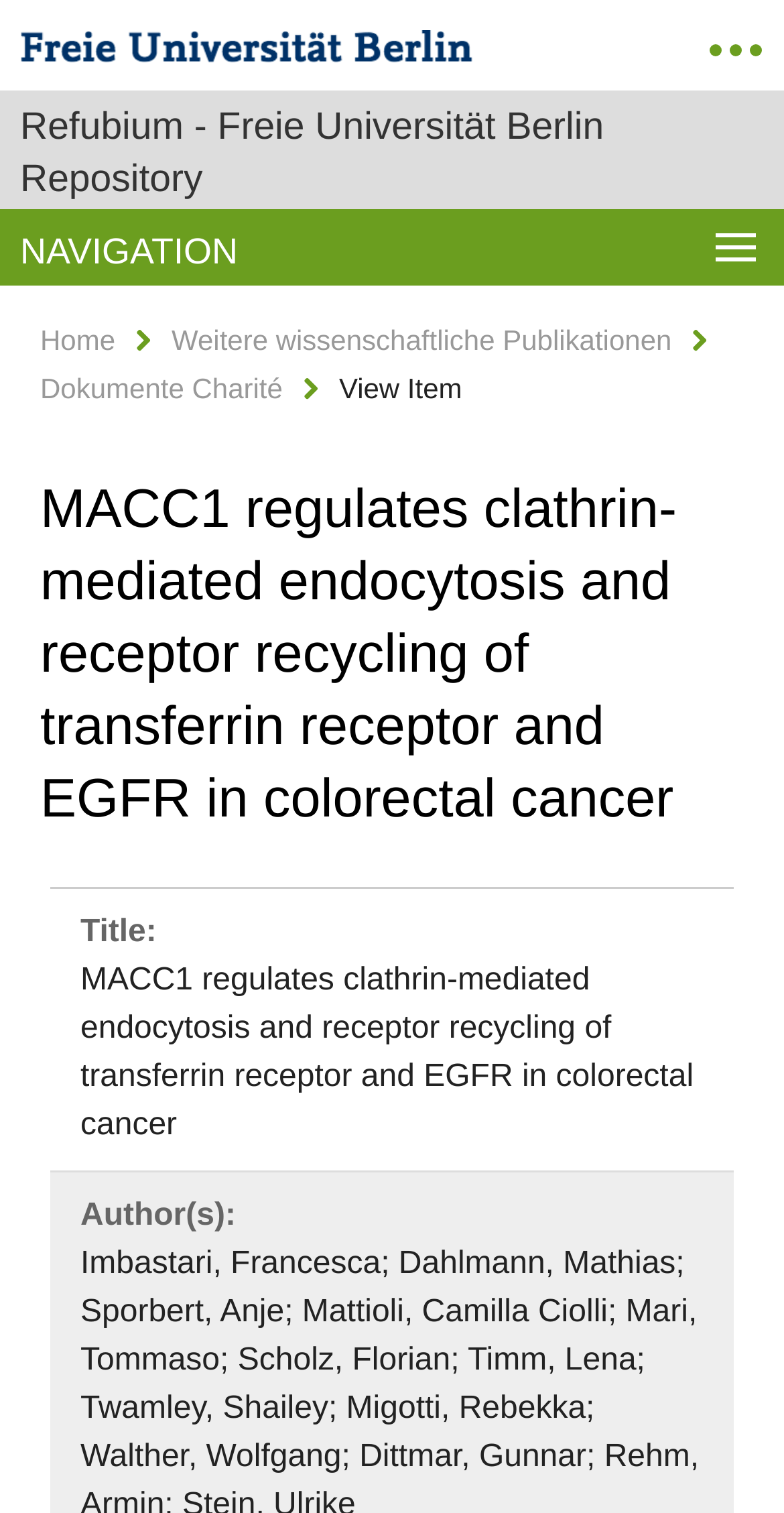Please extract the webpage's main title and generate its text content.

MACC1 regulates clathrin-mediated endocytosis and receptor recycling of transferrin receptor and EGFR in colorectal cancer